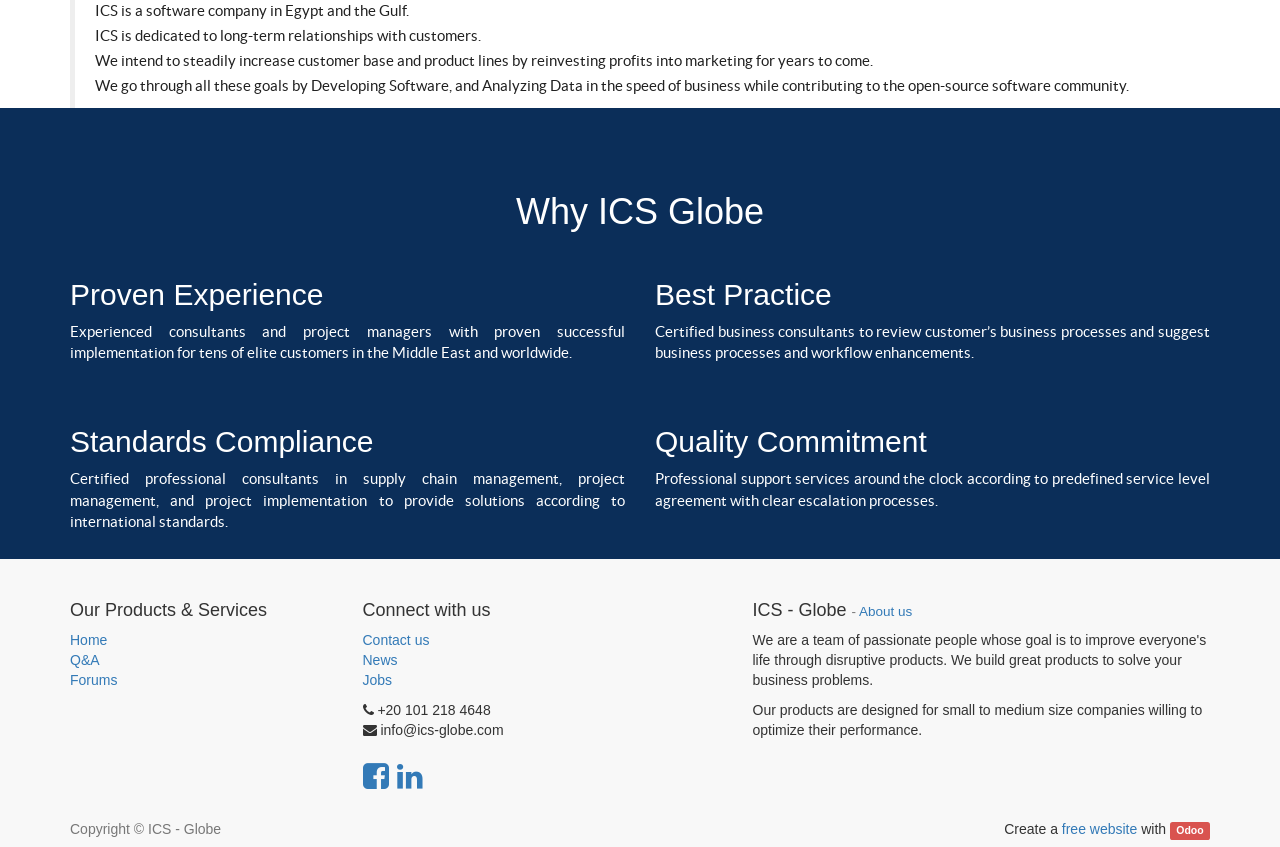Please specify the bounding box coordinates of the clickable region to carry out the following instruction: "Click on 'Create a free website'". The coordinates should be four float numbers between 0 and 1, in the format [left, top, right, bottom].

[0.83, 0.97, 0.889, 0.989]